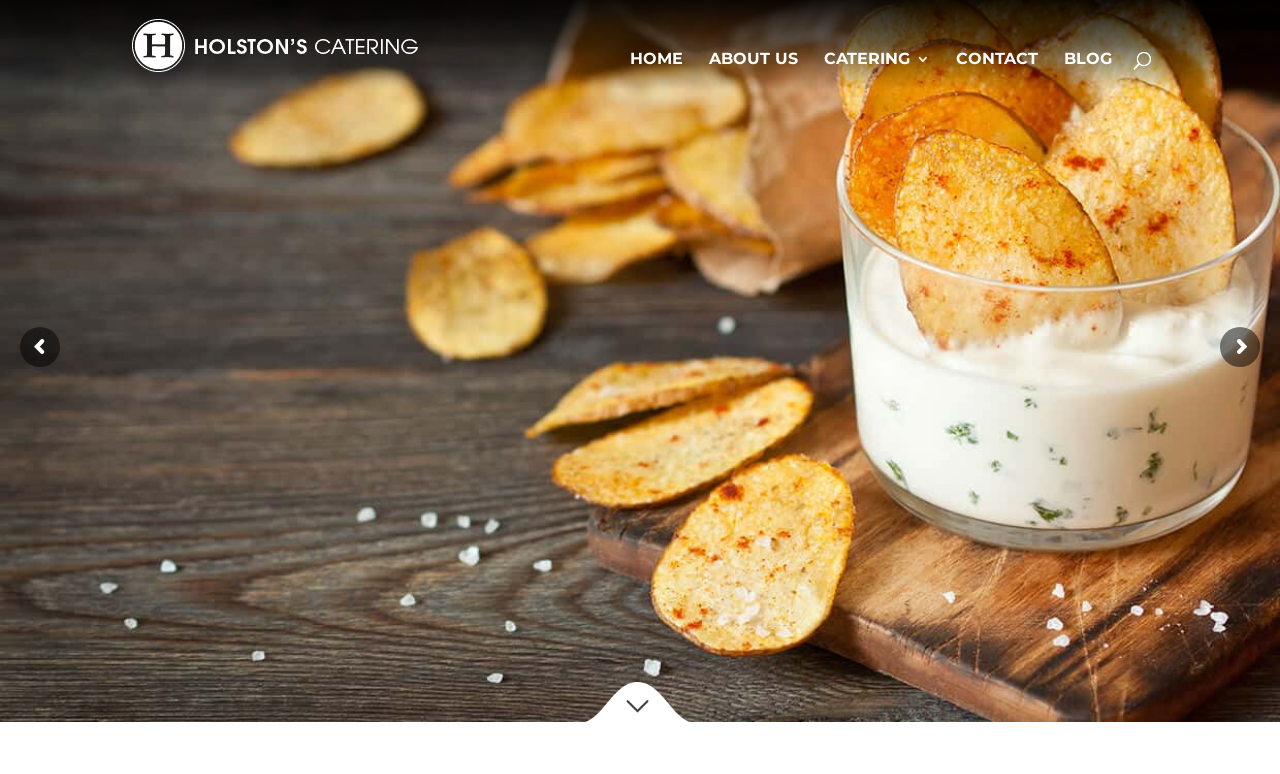Locate the UI element that matches the description Contact in the webpage screenshot. Return the bounding box coordinates in the format (top-left x, top-left y, bottom-right x, bottom-right y), with values ranging from 0 to 1.

[0.747, 0.067, 0.811, 0.118]